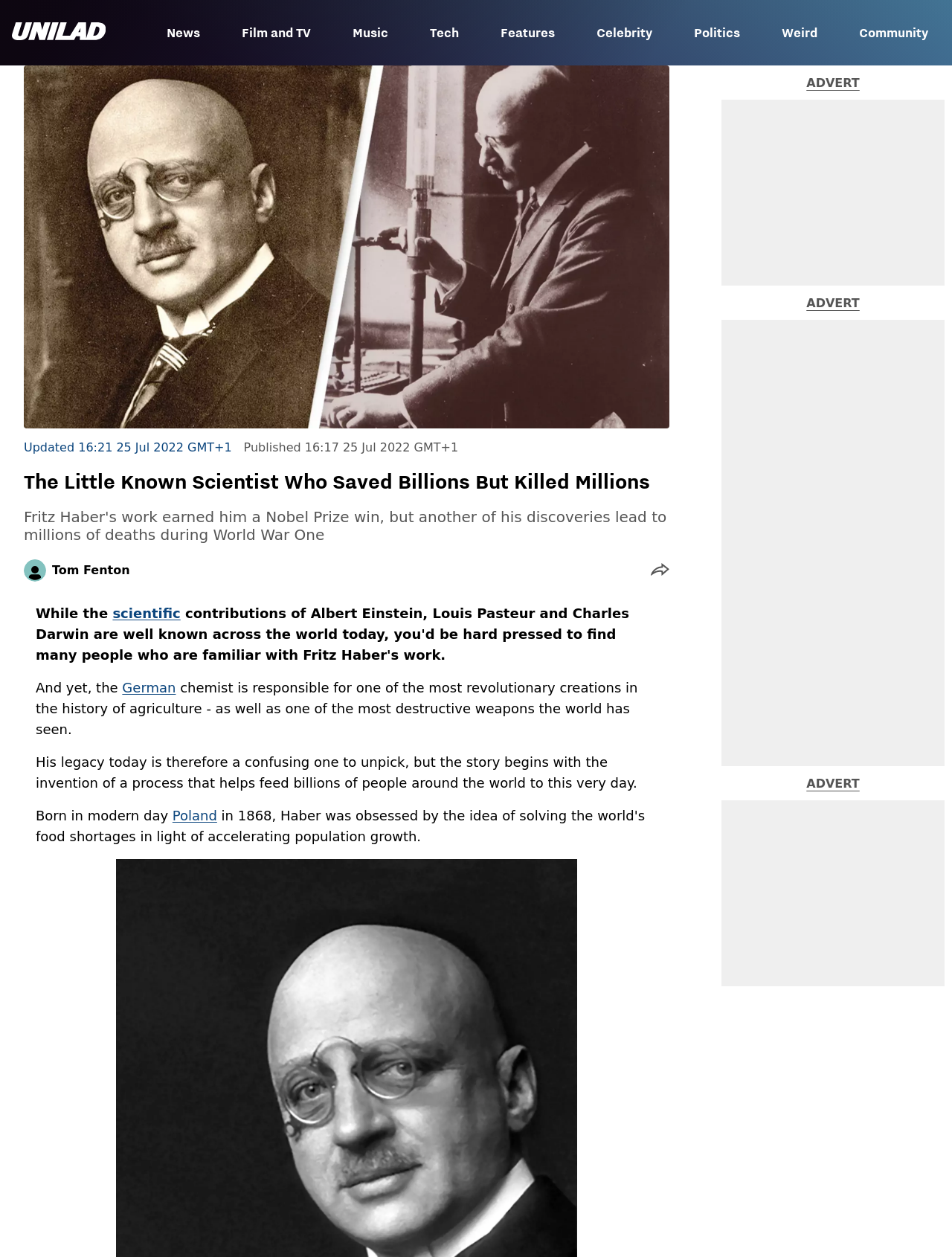Describe all significant elements and features of the webpage.

The webpage is about the story of Fritz Haber, a scientist who made significant contributions to agriculture and chemistry, but also had a darker side to his legacy. At the top left of the page, there is a UNILAD logo, and next to it, a navigation menu with links to various categories such as News, Film and TV, Music, and more.

Below the navigation menu, there is a large header section with an image of Fritz Haber and a title that reads "The Little Known Scientist Who Saved Billions But Killed Millions". The title is accompanied by a timestamp indicating when the article was updated and published.

The main content of the article is divided into paragraphs, with the first paragraph introducing Fritz Haber's work and its contradictory consequences. The text is interspersed with links to related terms such as "scientific" and "German". The article continues to tell the story of Fritz Haber's life and legacy, including his invention of a process that helps feed billions of people around the world.

On the right side of the page, there is a button to share the live post, accompanied by an image. At the bottom of the page, there is an advertisement labeled "ADVERT".